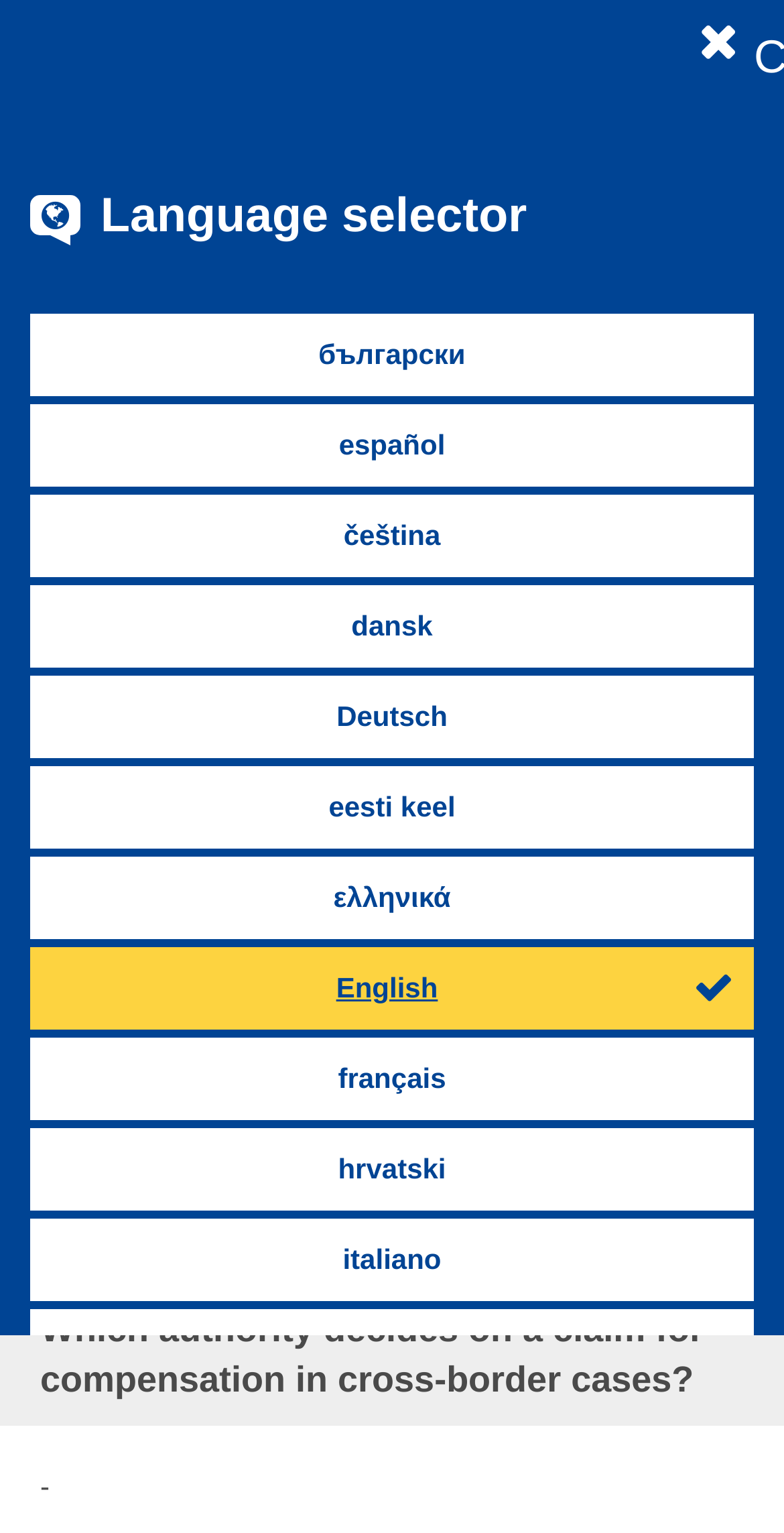Identify the bounding box coordinates for the region of the element that should be clicked to carry out the instruction: "Search for something". The bounding box coordinates should be four float numbers between 0 and 1, i.e., [left, top, right, bottom].

[0.051, 0.184, 0.689, 0.244]